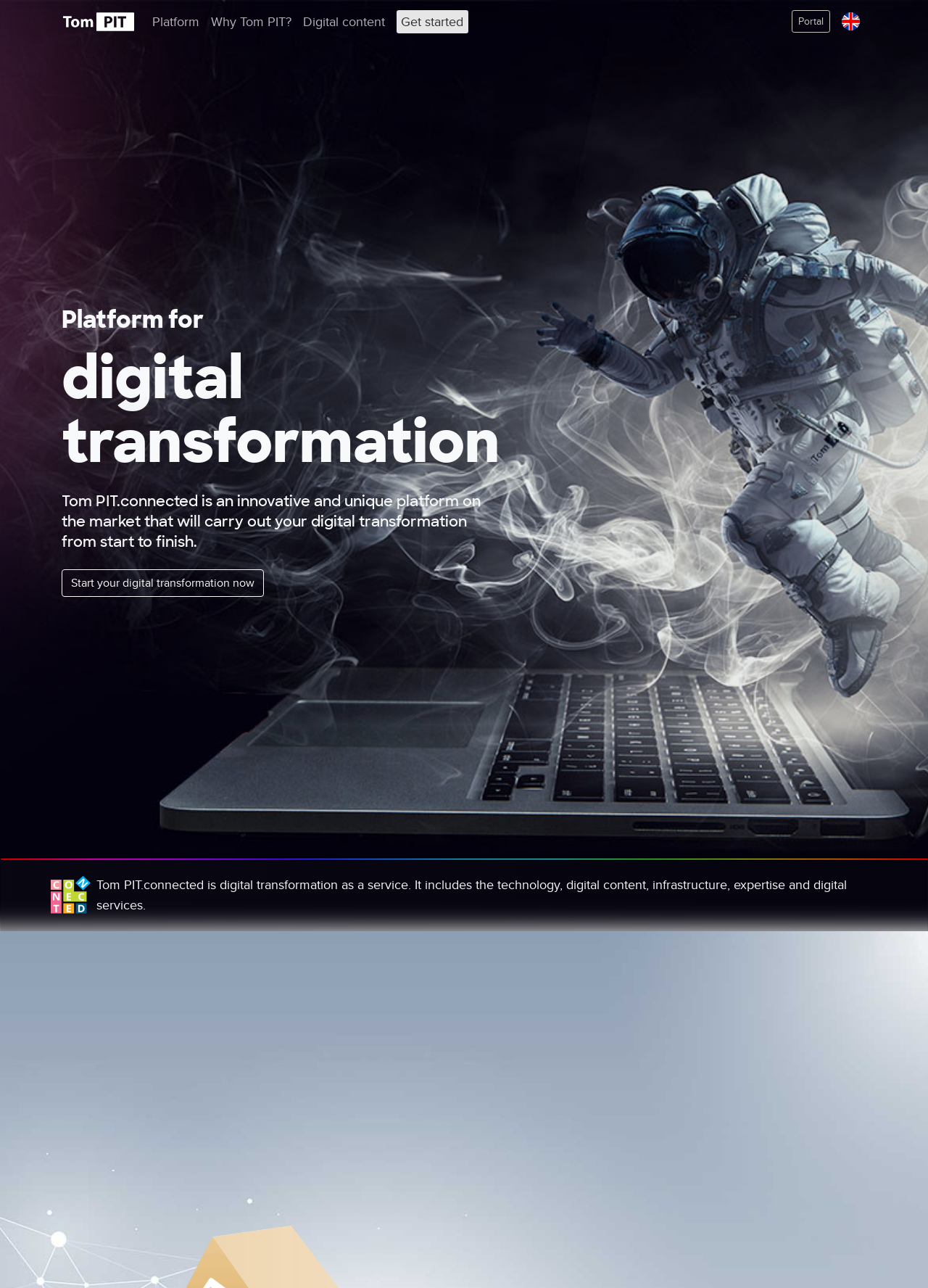What can you do on this platform?
Using the image as a reference, answer the question with a short word or phrase.

Get started with digital transformation